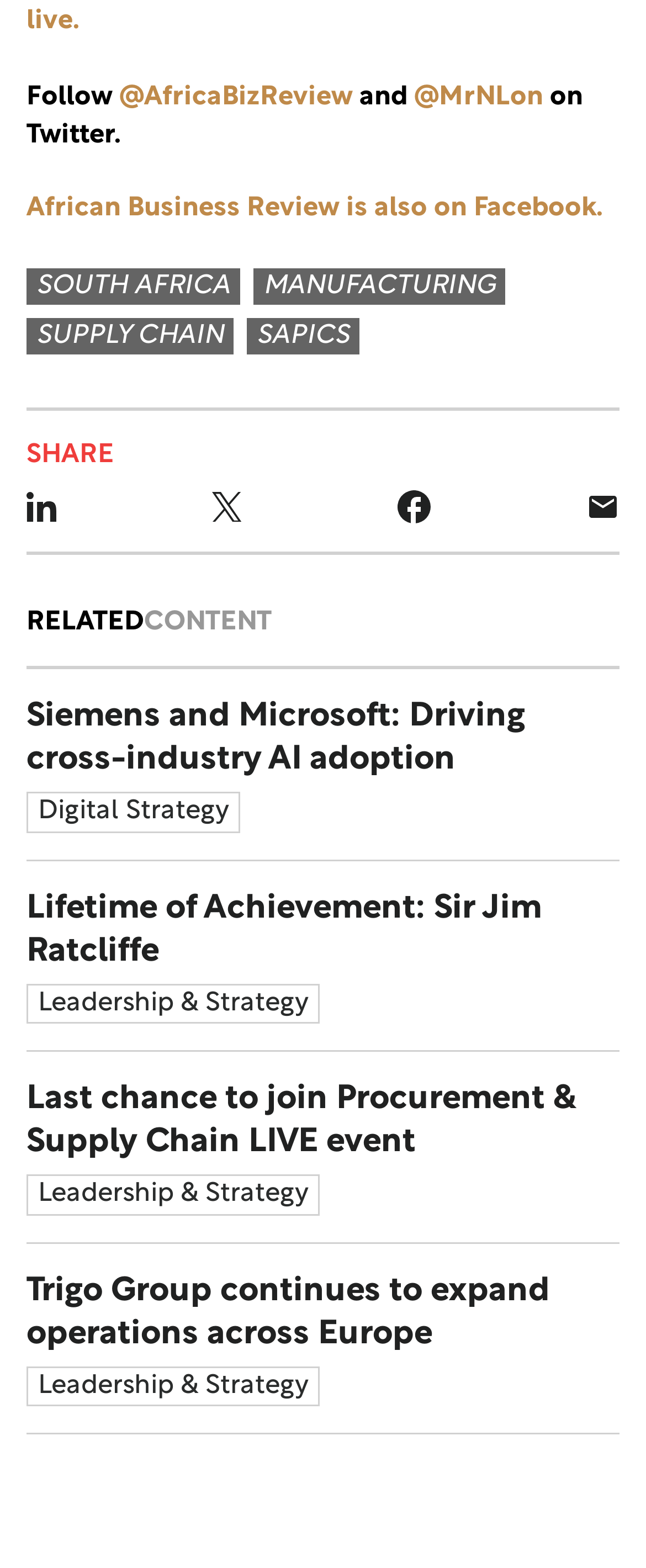How many links are available under 'RELATED CONTENT'?
Using the screenshot, give a one-word or short phrase answer.

4